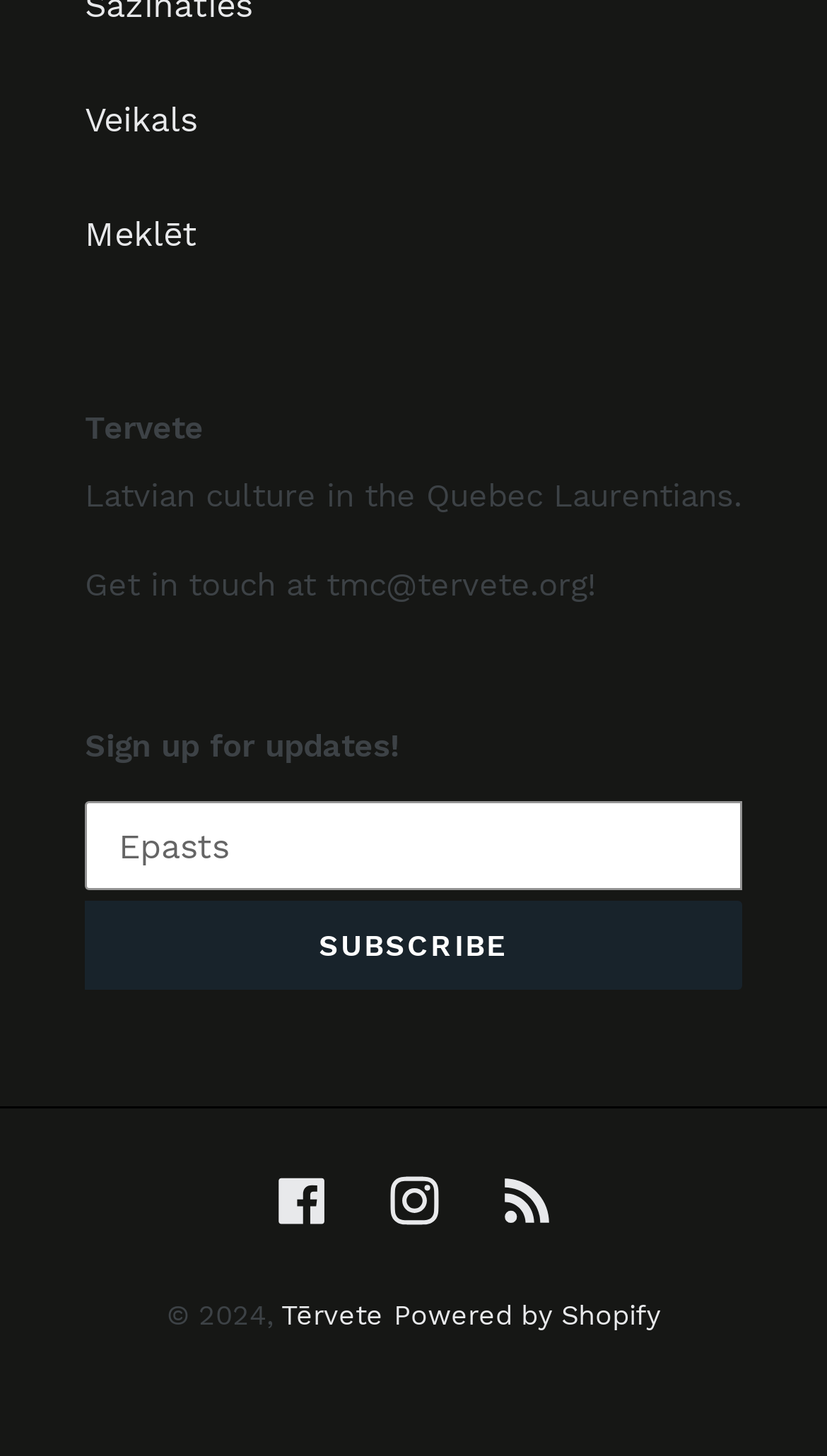Identify the bounding box coordinates for the region of the element that should be clicked to carry out the instruction: "Contact using tmc@tervete.org". The bounding box coordinates should be four float numbers between 0 and 1, i.e., [left, top, right, bottom].

[0.103, 0.389, 0.721, 0.415]